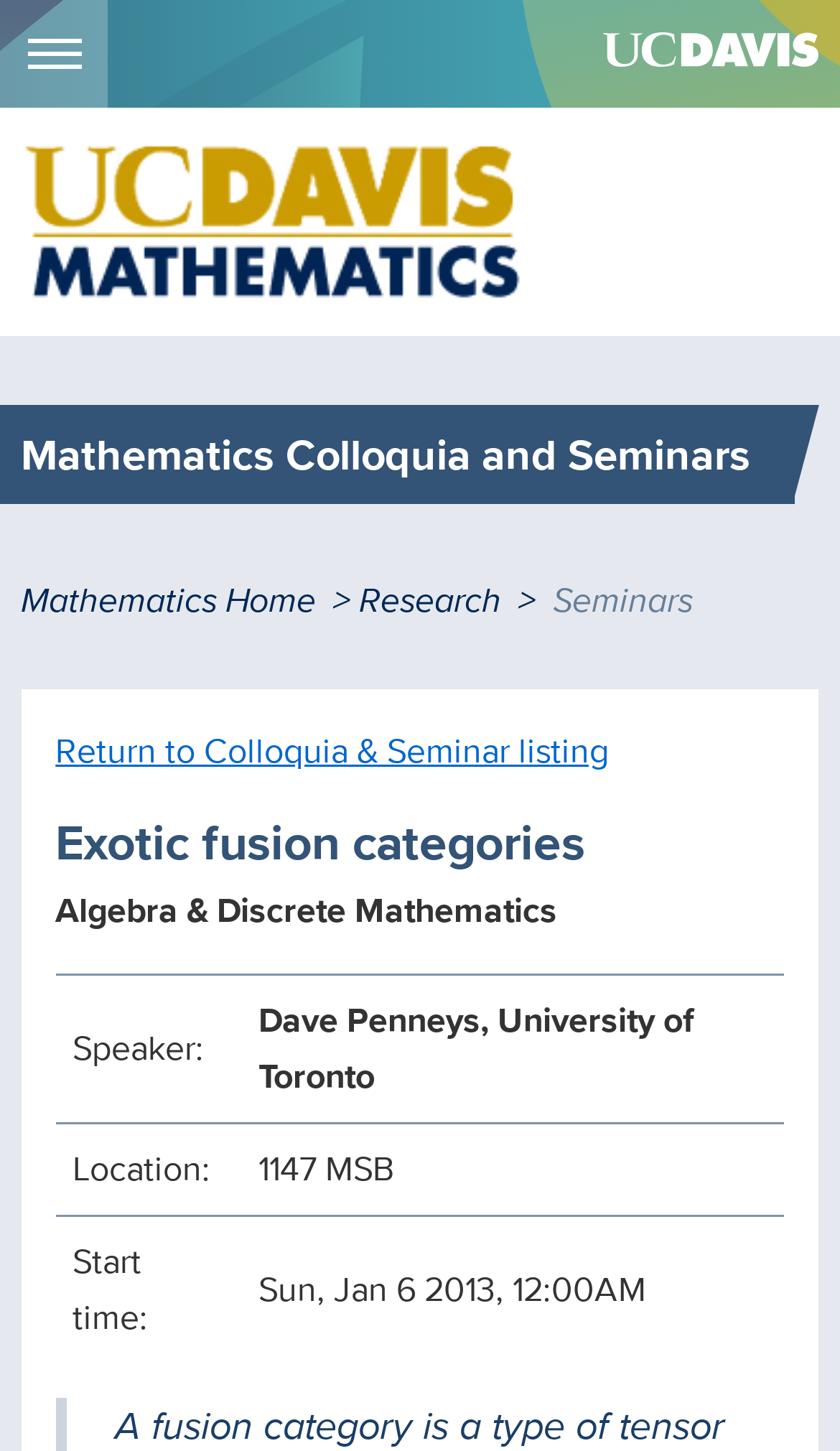Give the bounding box coordinates for this UI element: "Menu". The coordinates should be four float numbers between 0 and 1, arranged as [left, top, right, bottom].

[0.0, 0.0, 0.128, 0.074]